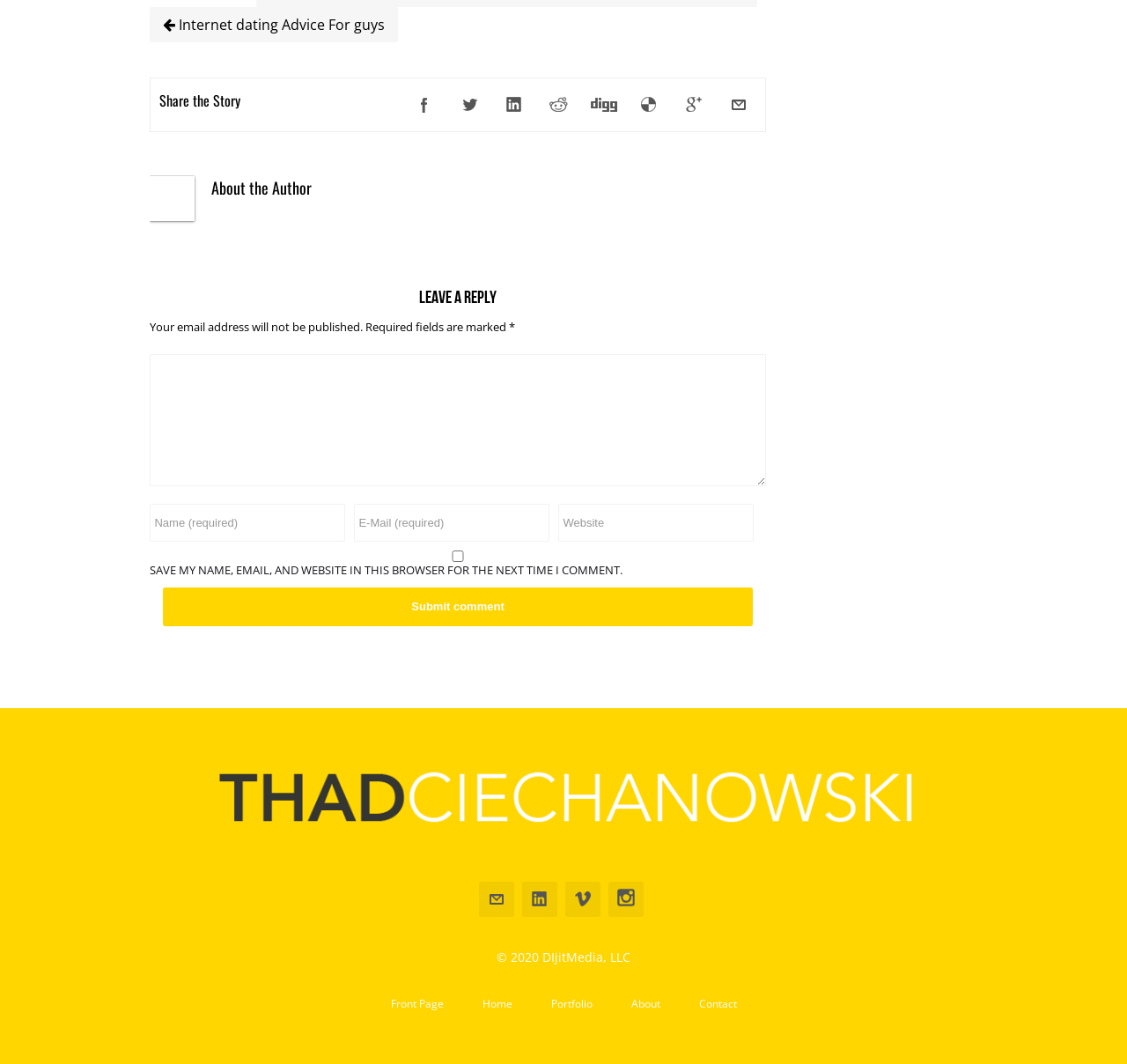Pinpoint the bounding box coordinates of the element to be clicked to execute the instruction: "Share the story on Facebook".

[0.361, 0.082, 0.392, 0.115]